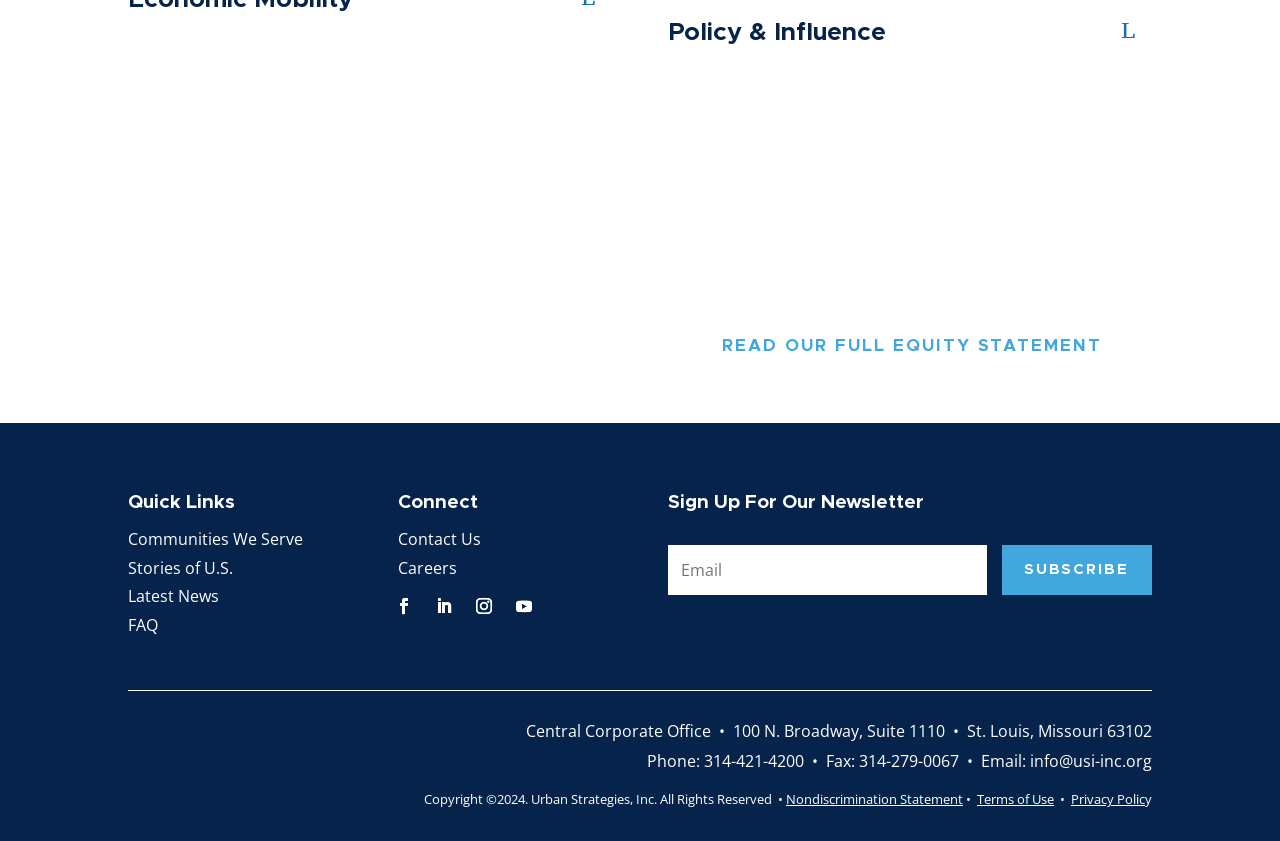Answer the question below using just one word or a short phrase: 
What is the email address to contact the organization?

info@usi-inc.org